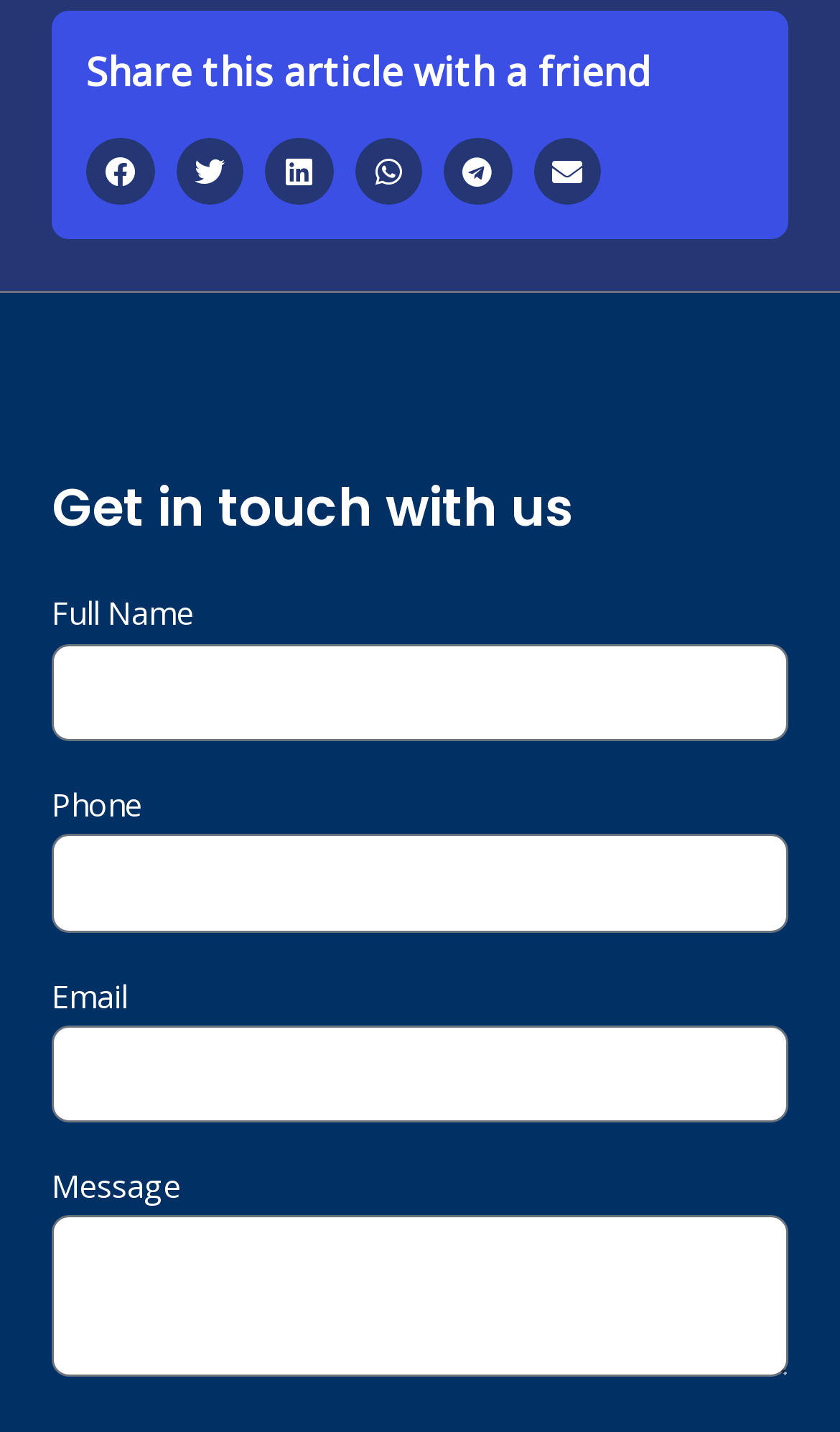What is the last field to fill in the contact form?
Based on the image, answer the question in a detailed manner.

I looked at the contact form and saw that the fields are 'Full Name', 'Phone', 'Email', and 'Message'. The last field is 'Message', which is a textbox where users can type their message.